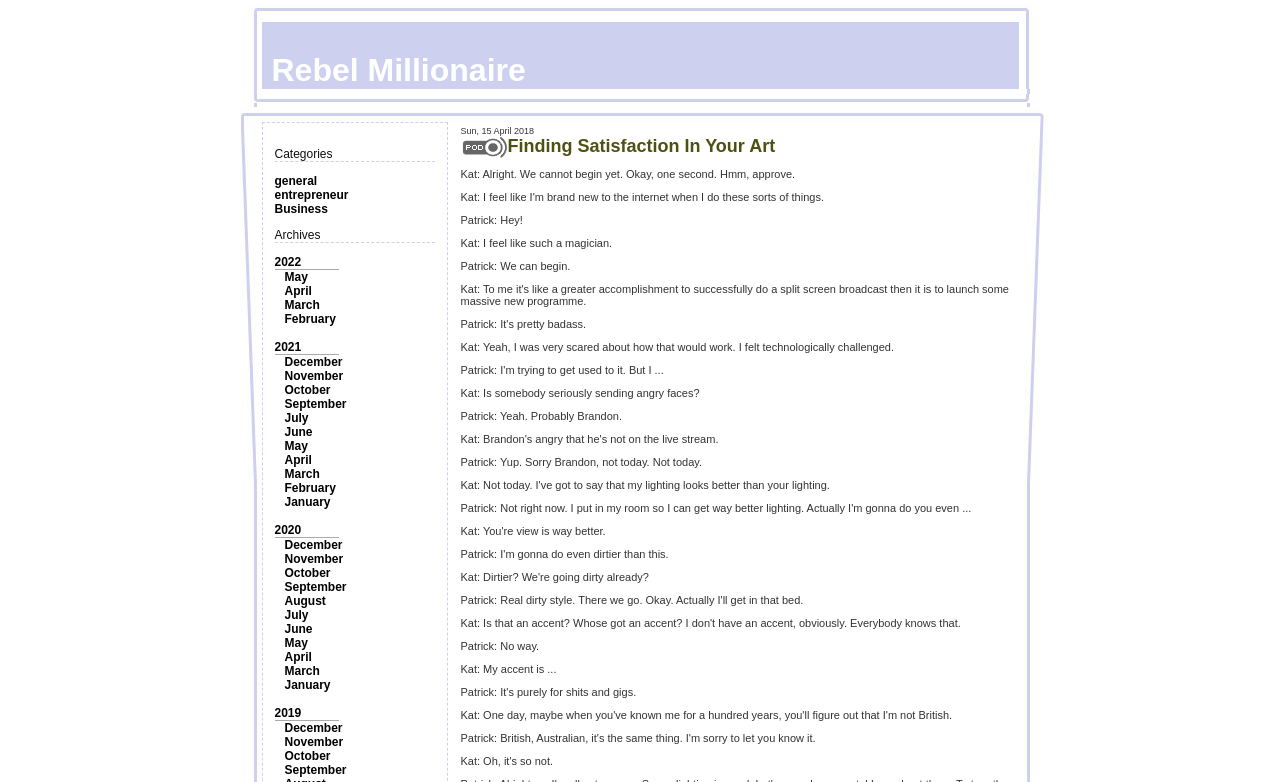Please identify the bounding box coordinates of the clickable region that I should interact with to perform the following instruction: "Explore the 'entrepreneur' category". The coordinates should be expressed as four float numbers between 0 and 1, i.e., [left, top, right, bottom].

[0.214, 0.24, 0.272, 0.258]